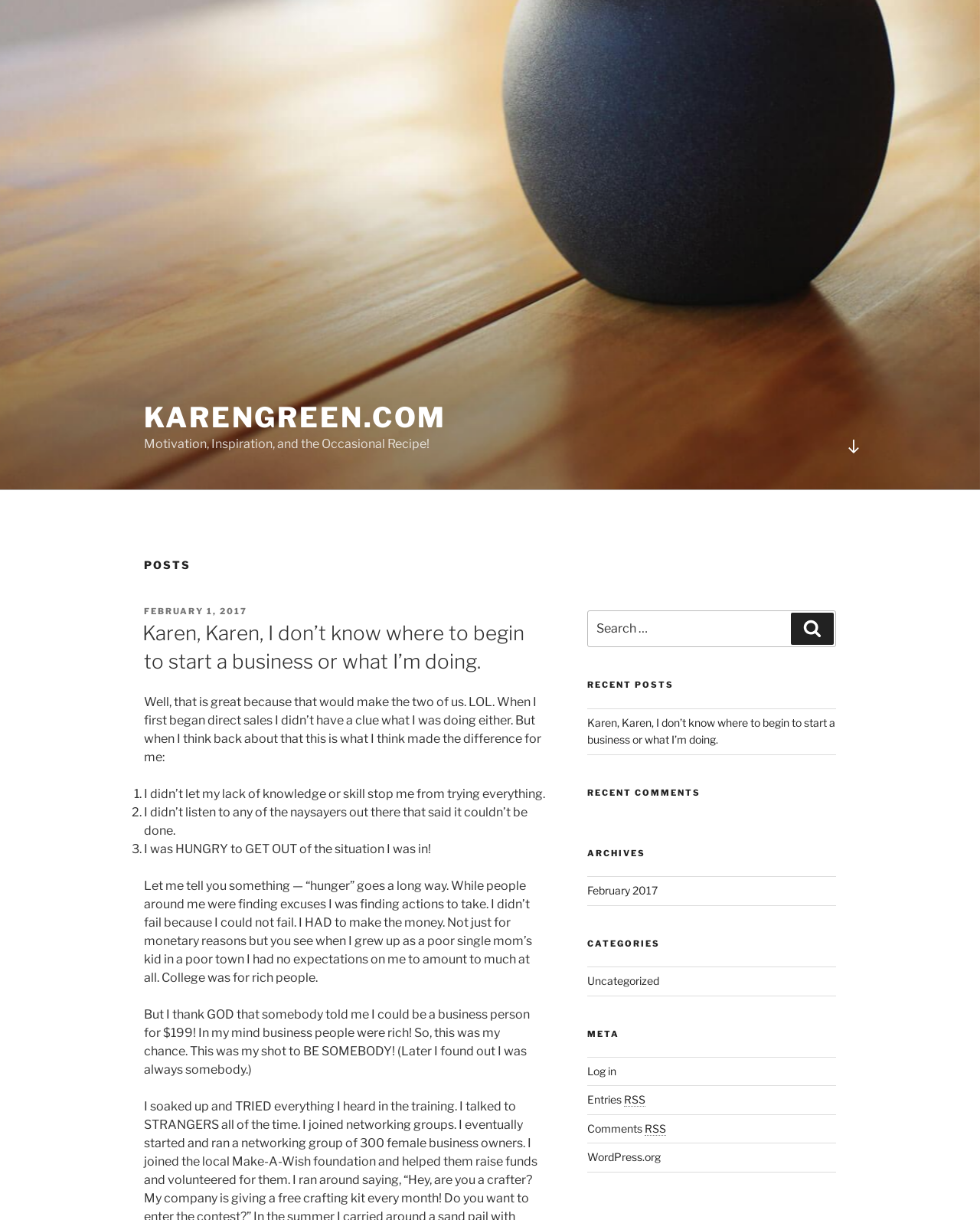Determine the bounding box for the UI element described here: "Log in".

[0.599, 0.873, 0.629, 0.883]